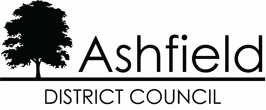Answer the question using only a single word or phrase: 
Where is the logo often used?

Official documents and communications